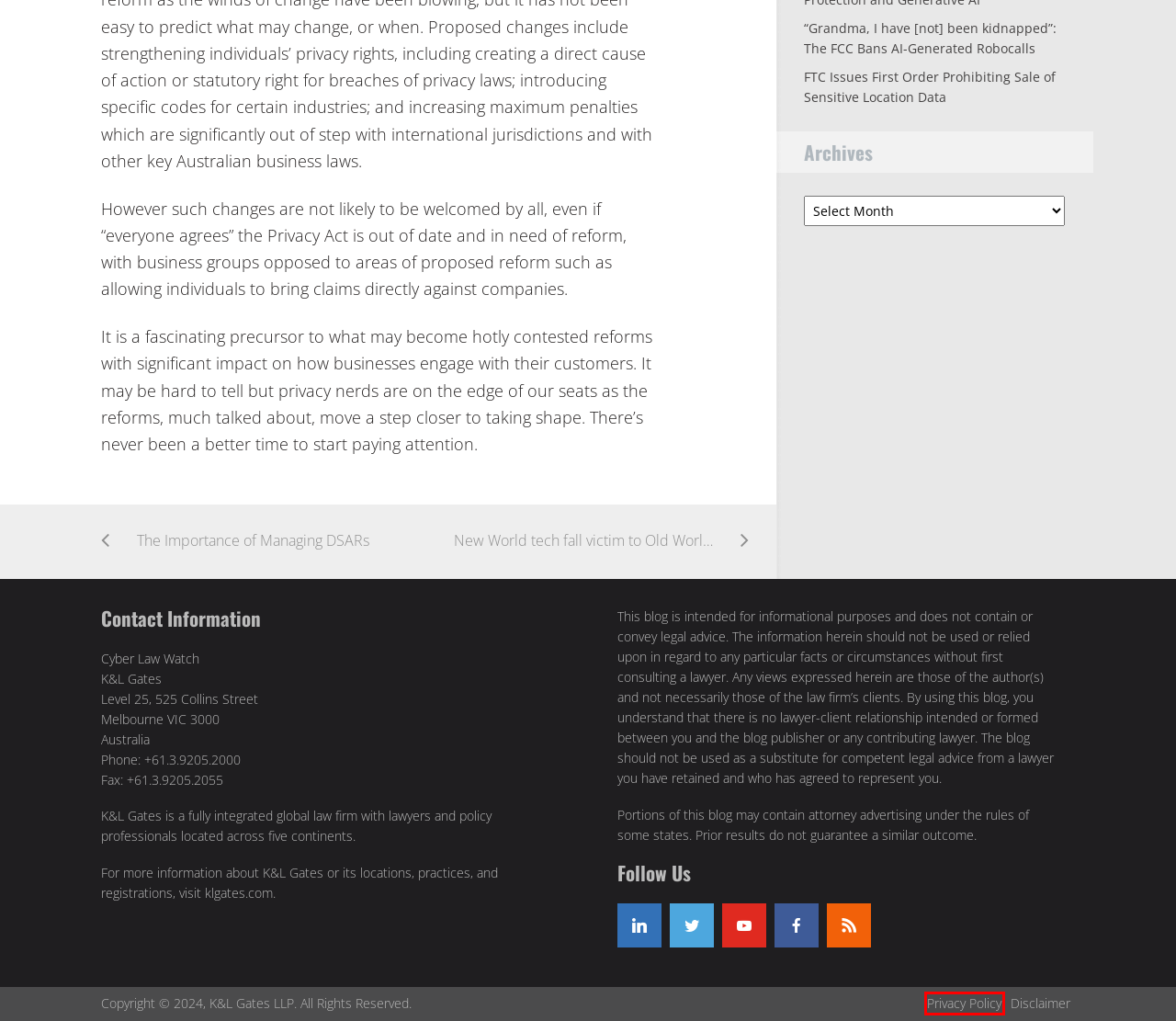Review the screenshot of a webpage containing a red bounding box around an element. Select the description that best matches the new webpage after clicking the highlighted element. The options are:
A. Privacy Policy | K&L Gates
B. Comments on: Attorney-General Mark Dreyfus pledges sweeping data privacy reforms
C. Homepage | K&L Gates
D. FTC Issues First Order Prohibiting Sale of Sensitive Location Data – Cyber Law Watch
E. Legal Notices | K&L Gates
F. New World tech fall victim to Old World tricks – Cyber Law Watch
G. “Grandma, I have [not] been kidnapped”: The FCC Bans AI-Generated Robocalls – Cyber Law Watch
H. The Importance of Managing DSARs – Cyber Law Watch

A